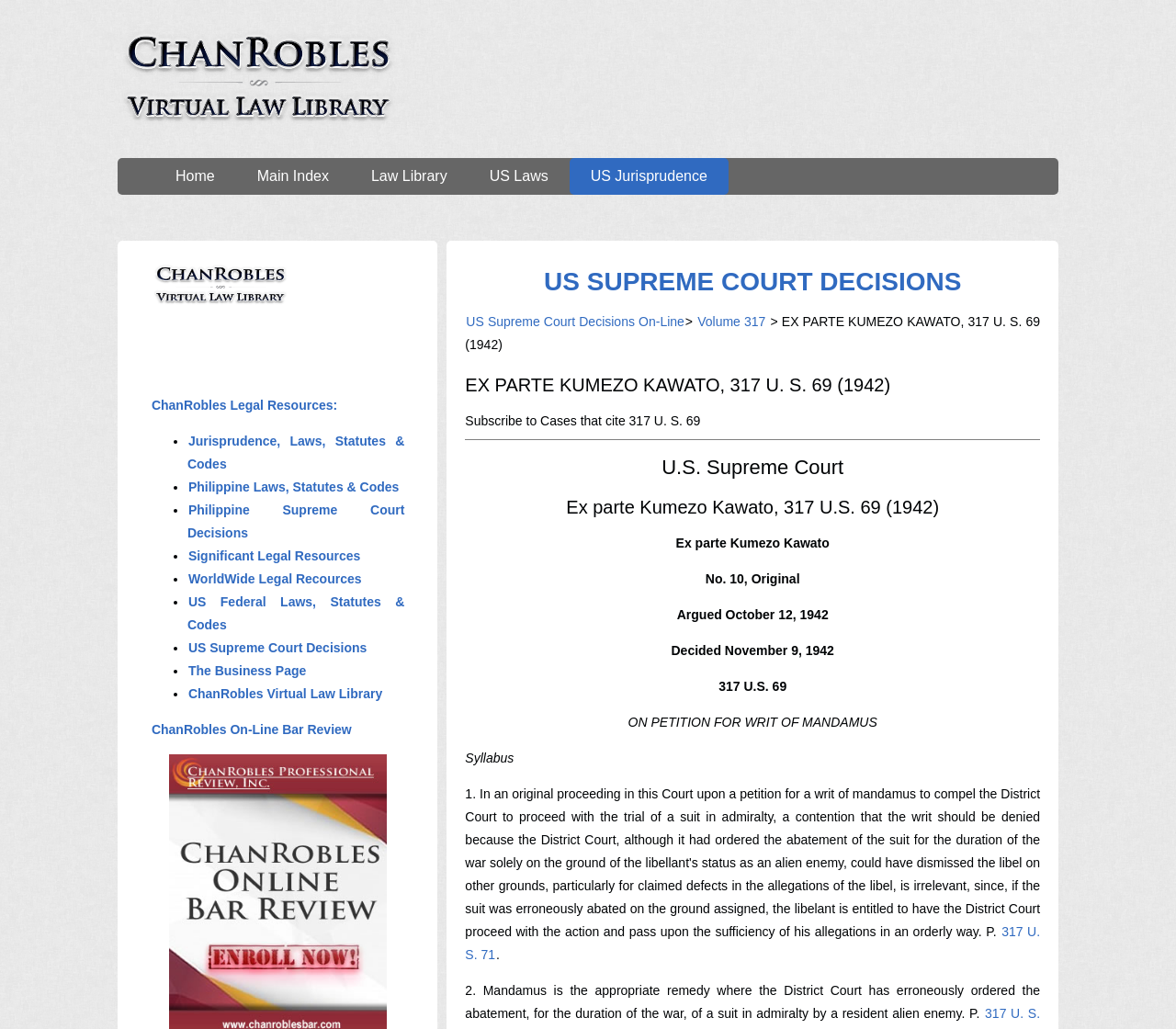What is the name of the US Supreme Court case?
Look at the image and provide a short answer using one word or a phrase.

Ex parte Kumezo Kawato